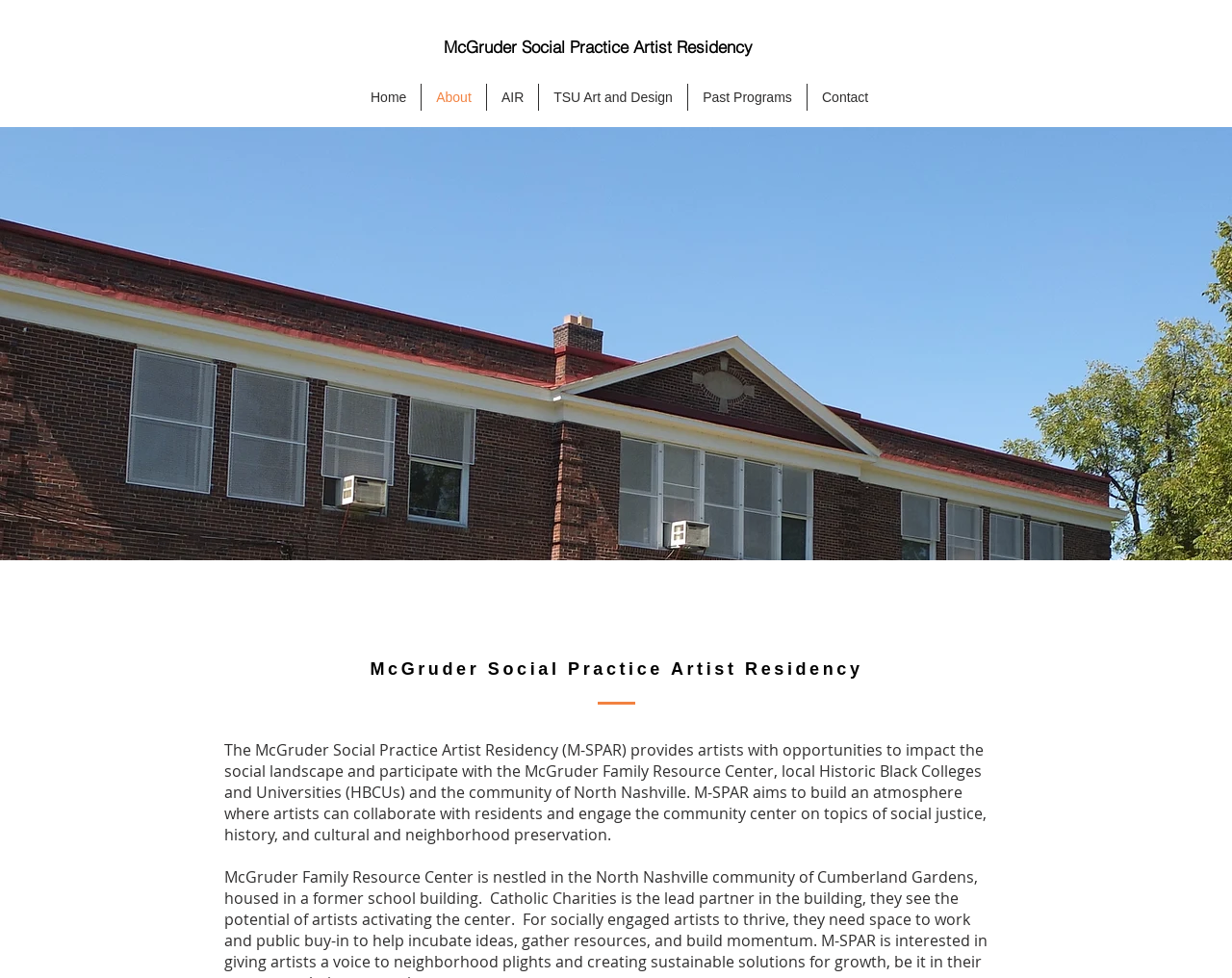Please specify the bounding box coordinates in the format (top-left x, top-left y, bottom-right x, bottom-right y), with all values as floating point numbers between 0 and 1. Identify the bounding box of the UI element described by: TSU Art and Design

[0.438, 0.086, 0.558, 0.113]